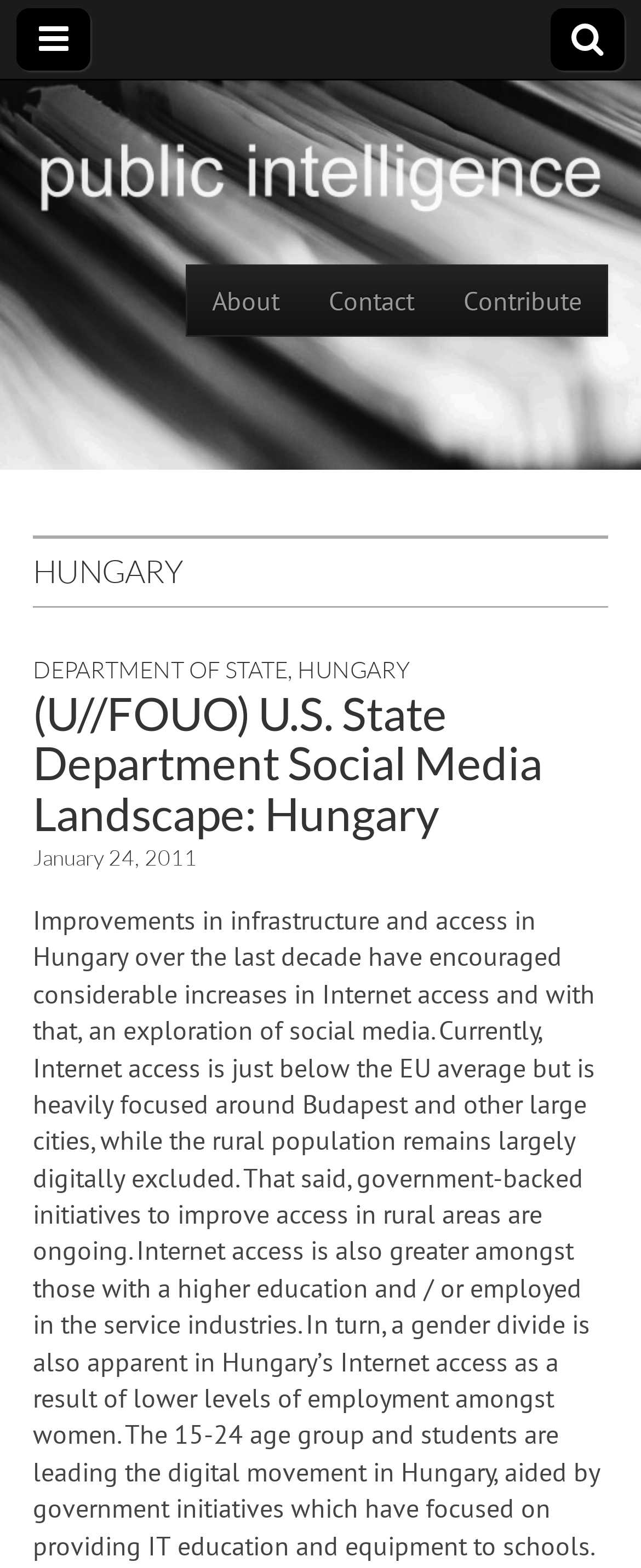Please identify the bounding box coordinates of the clickable element to fulfill the following instruction: "Go to Public Intelligence page". The coordinates should be four float numbers between 0 and 1, i.e., [left, top, right, bottom].

[0.051, 0.076, 0.949, 0.14]